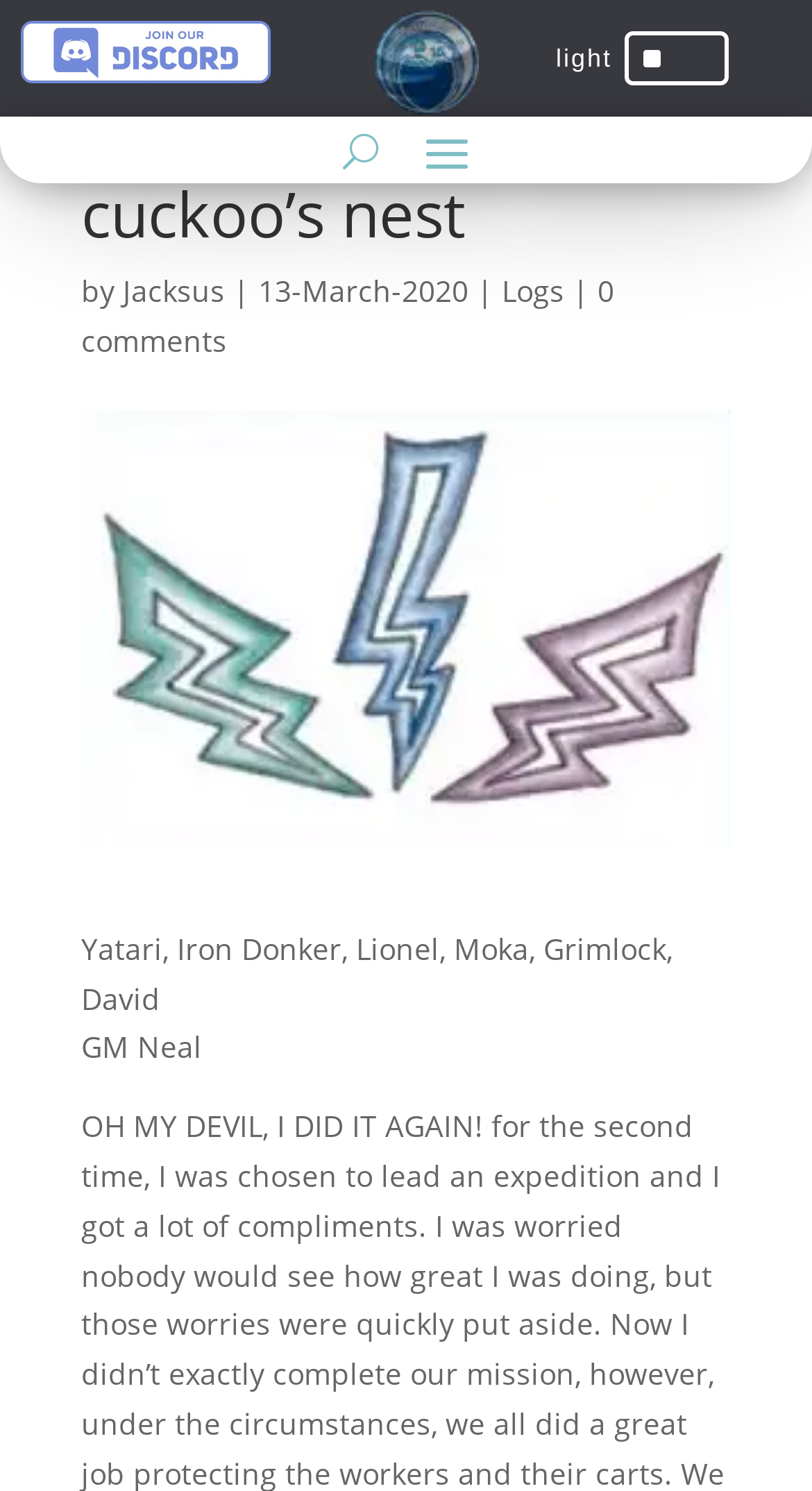Identify the bounding box for the UI element that is described as follows: "0 comments".

[0.1, 0.182, 0.756, 0.241]